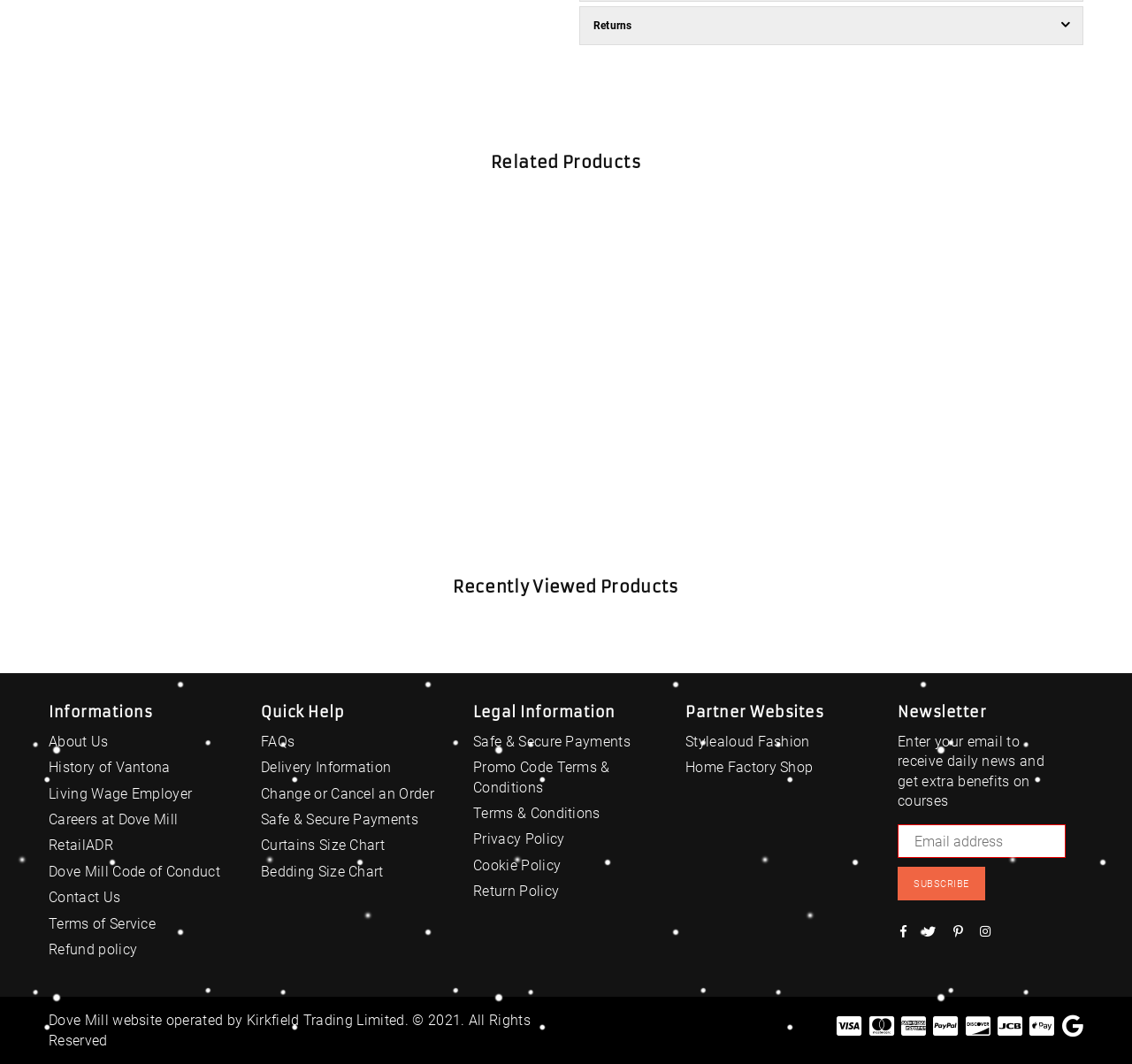What is the name of the company operating this website?
Give a detailed explanation using the information visible in the image.

The company name is mentioned at the bottom of the webpage, in the static text 'Dove Mill website operated by Kirkfield Trading Limited. © 2021. All Rights Reserved'.